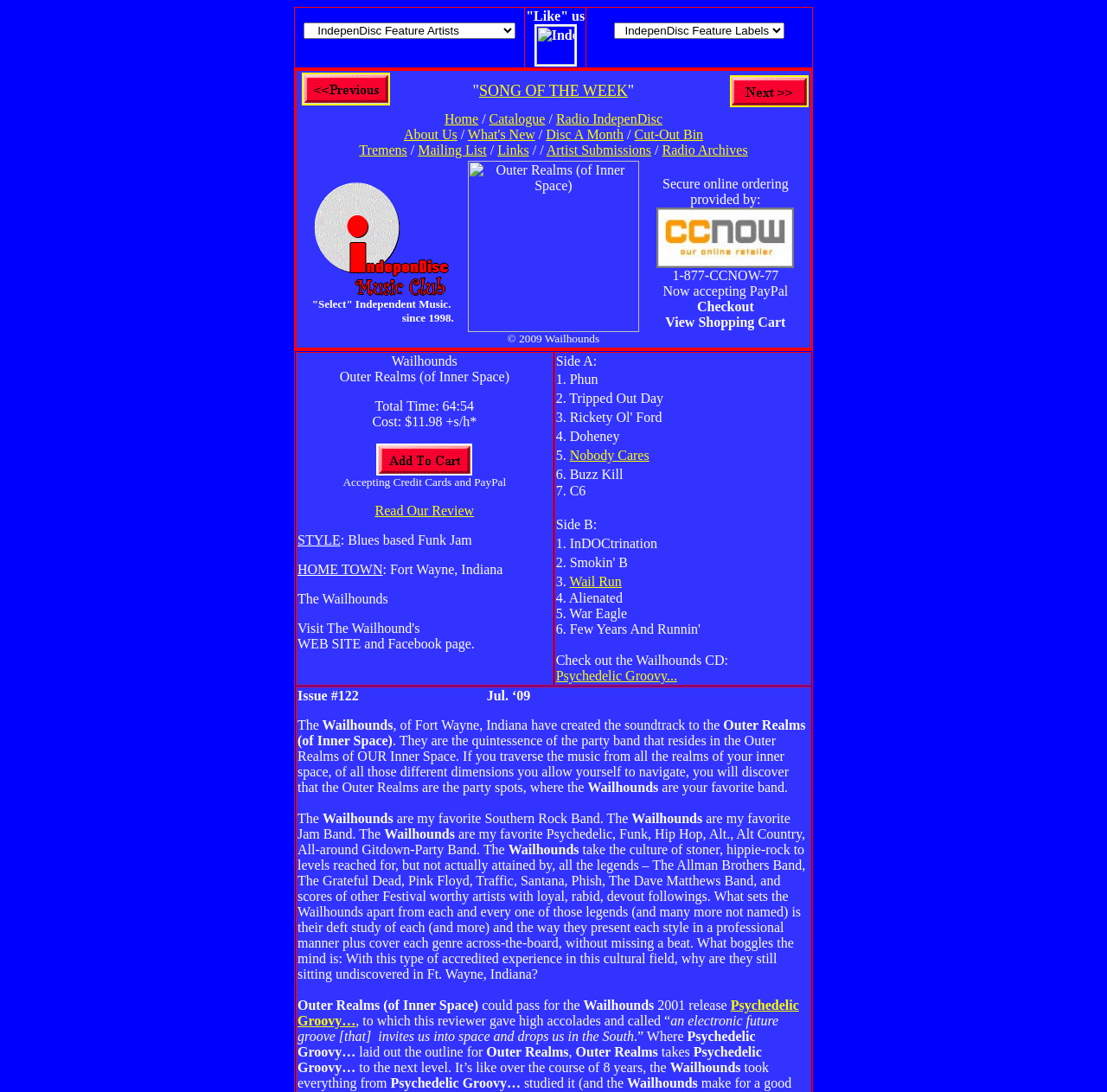Please predict the bounding box coordinates (top-left x, top-left y, bottom-right x, bottom-right y) for the UI element in the screenshot that fits the description: SONG OF THE WEEK

[0.433, 0.075, 0.567, 0.091]